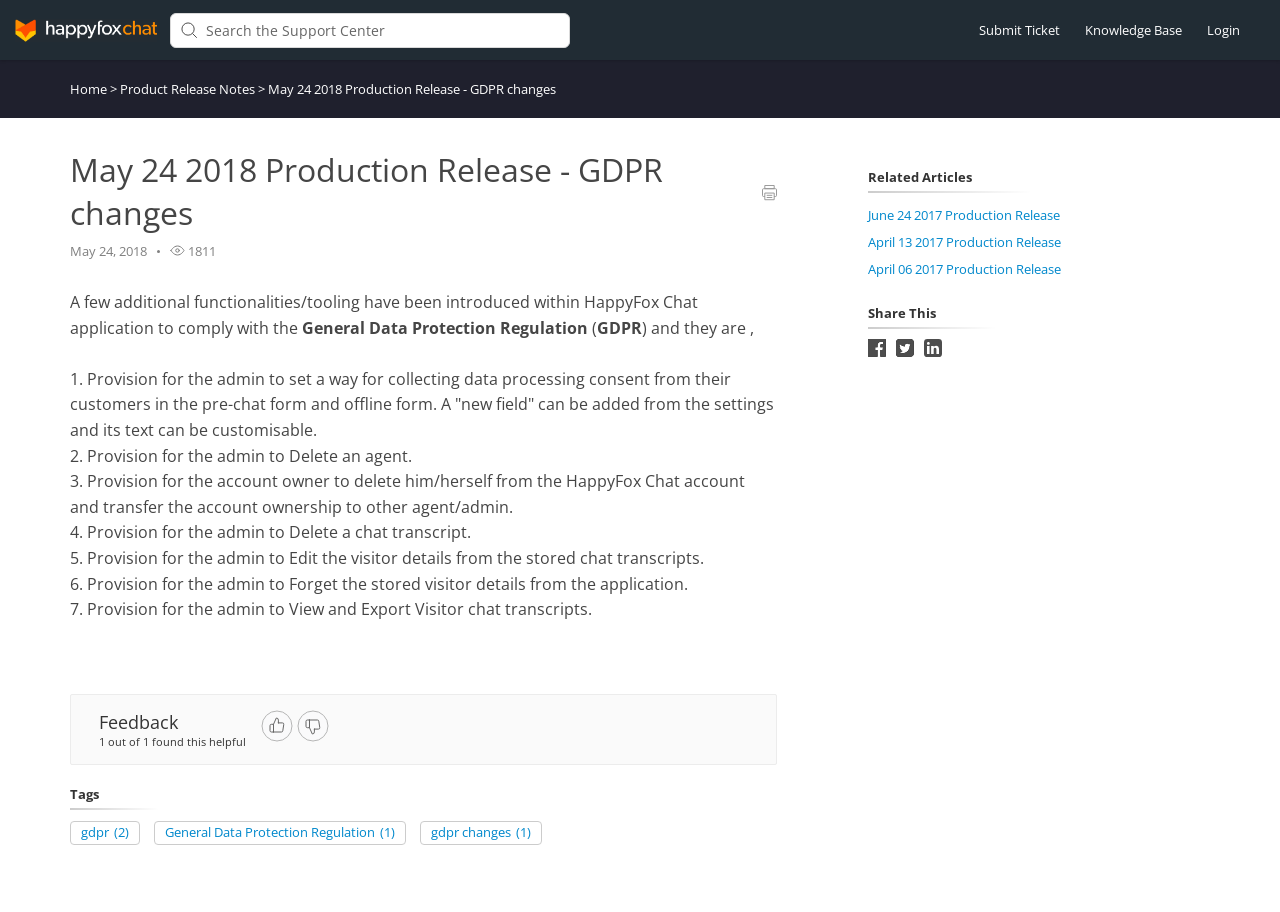Using the given element description, provide the bounding box coordinates (top-left x, top-left y, bottom-right x, bottom-right y) for the corresponding UI element in the screenshot: Support Us

None